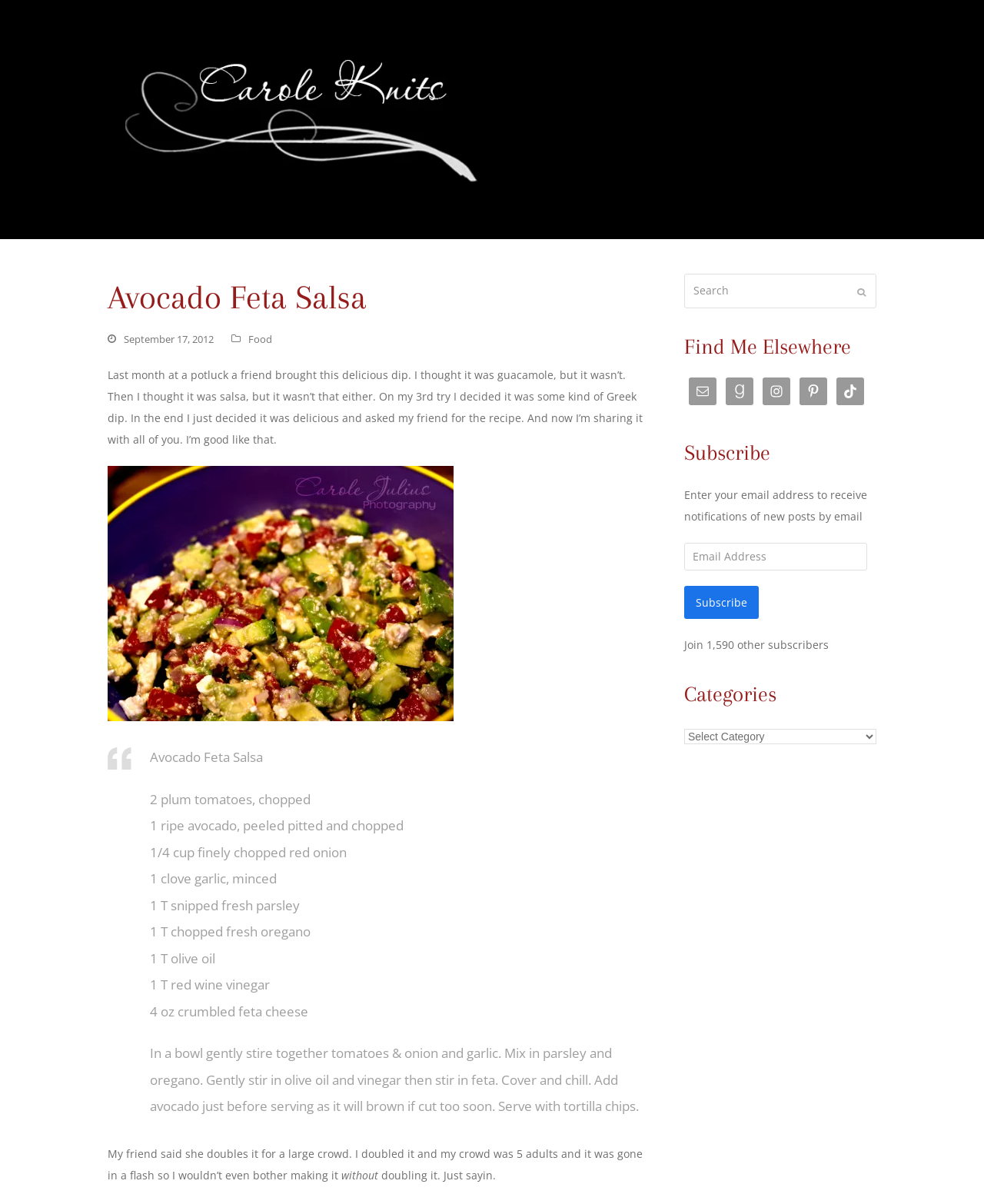Identify the first-level heading on the webpage and generate its text content.

Avocado Feta Salsa